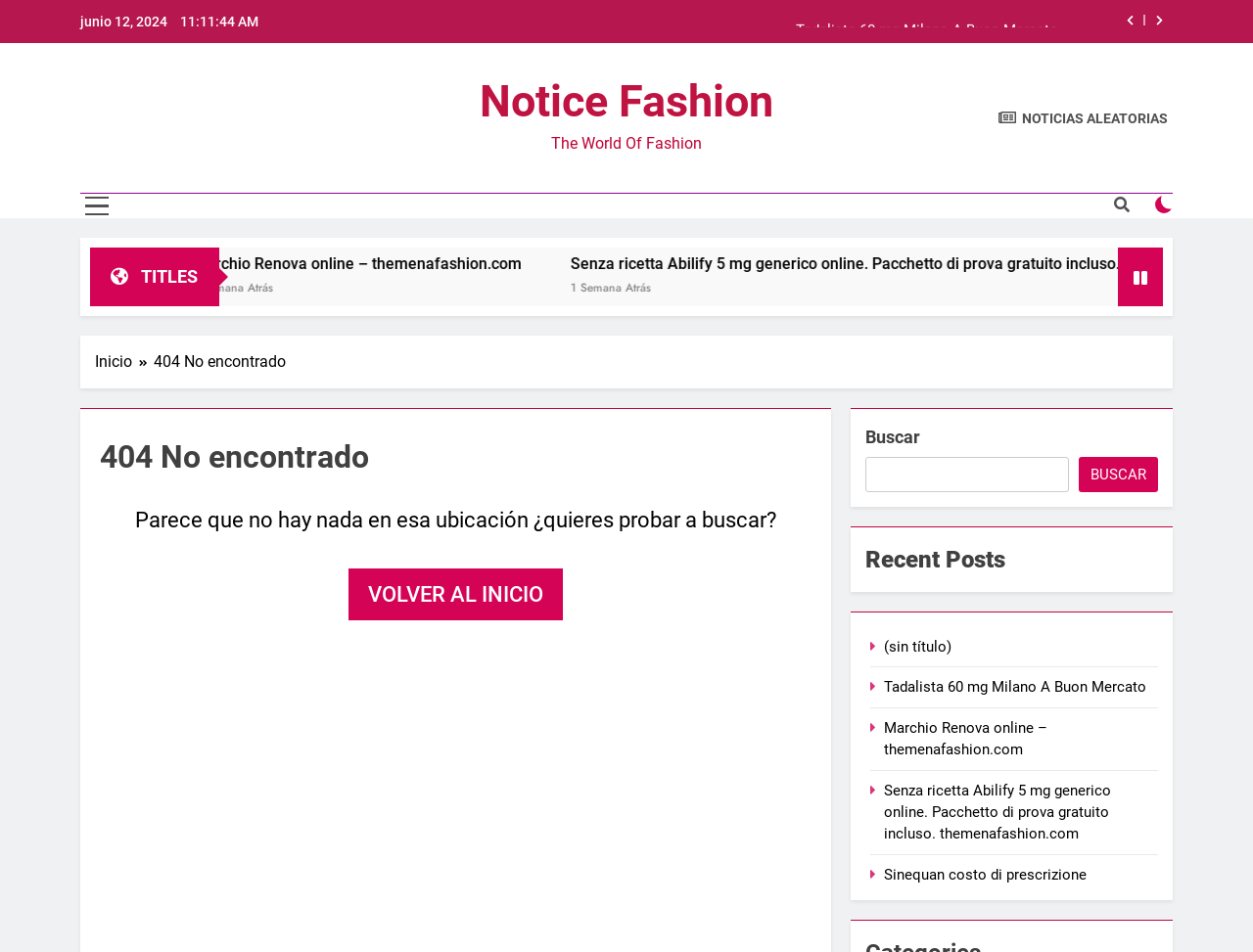Please identify the bounding box coordinates of the area I need to click to accomplish the following instruction: "search for something".

[0.691, 0.48, 0.853, 0.517]